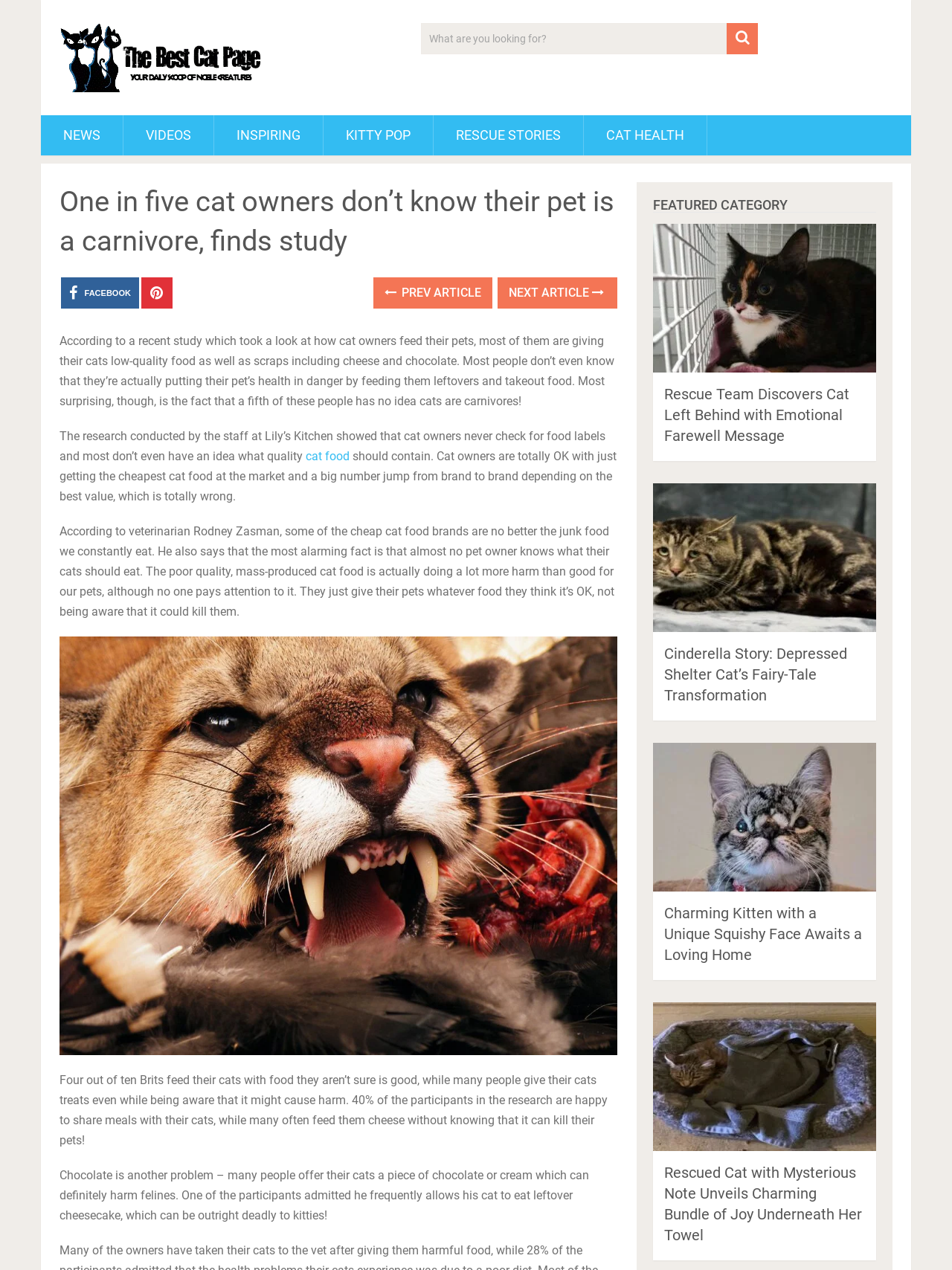Please identify the coordinates of the bounding box for the clickable region that will accomplish this instruction: "Read the article about cat food".

[0.321, 0.354, 0.367, 0.365]